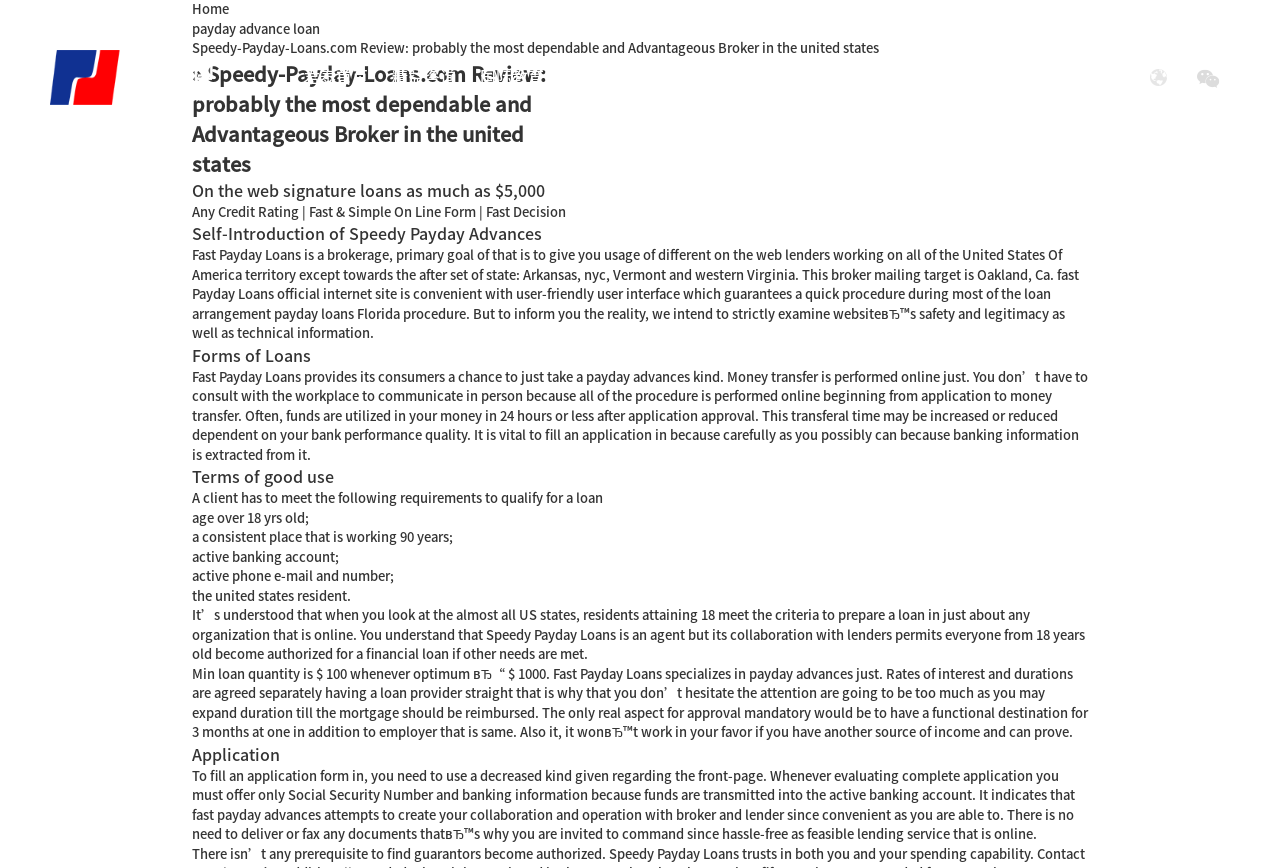Please predict the bounding box coordinates of the element's region where a click is necessary to complete the following instruction: "Read Speedy-Payday-Loans.com Review". The coordinates should be represented by four float numbers between 0 and 1, i.e., [left, top, right, bottom].

[0.15, 0.048, 0.687, 0.063]